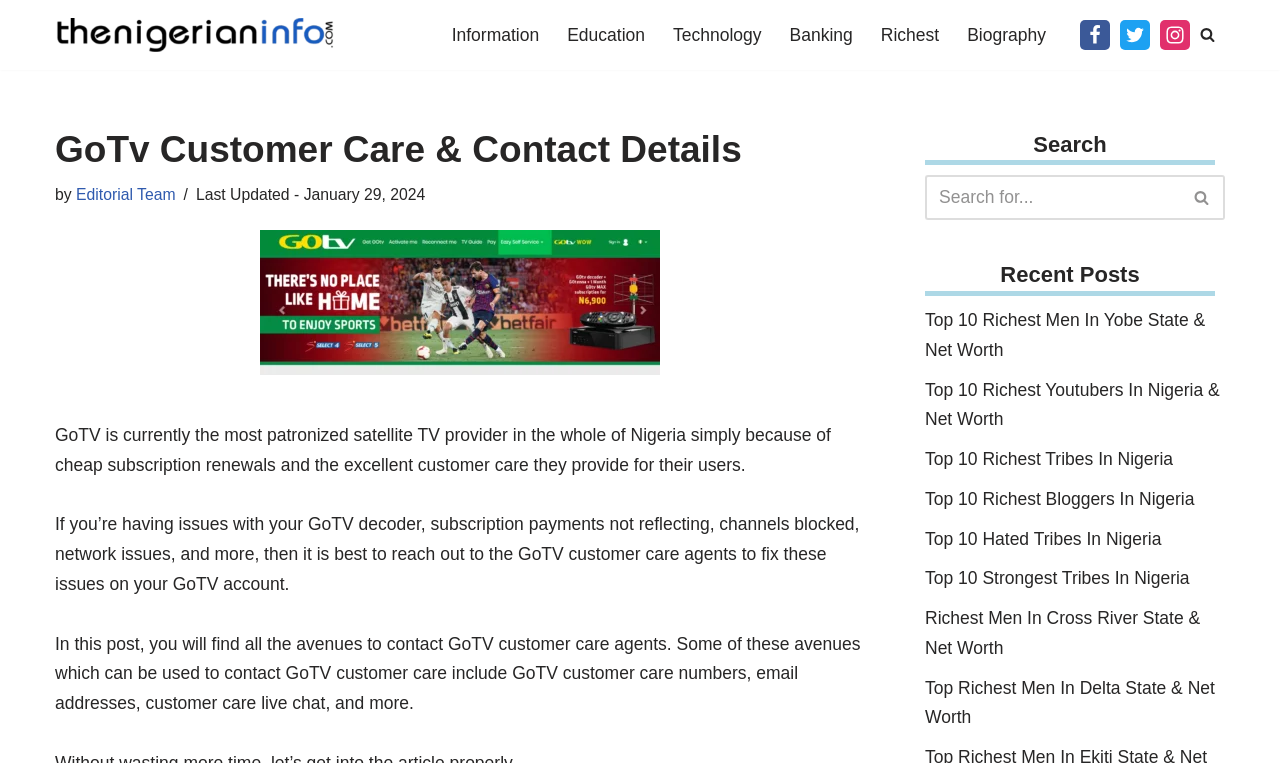Extract the bounding box coordinates for the UI element described by the text: "Editorial Team". The coordinates should be in the form of [left, top, right, bottom] with values between 0 and 1.

[0.059, 0.244, 0.137, 0.266]